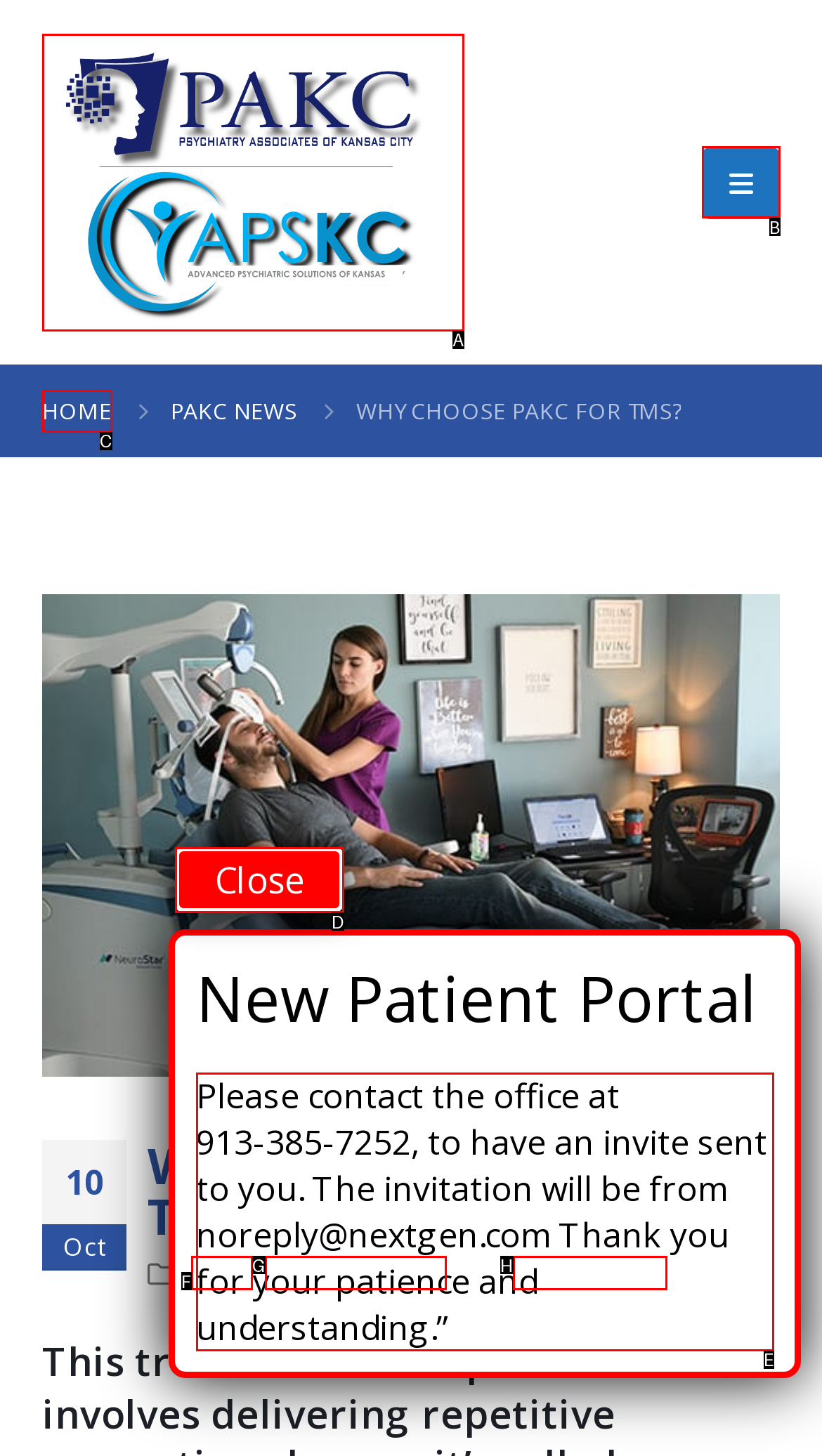Which UI element's letter should be clicked to achieve the task: Close the notification
Provide the letter of the correct choice directly.

D